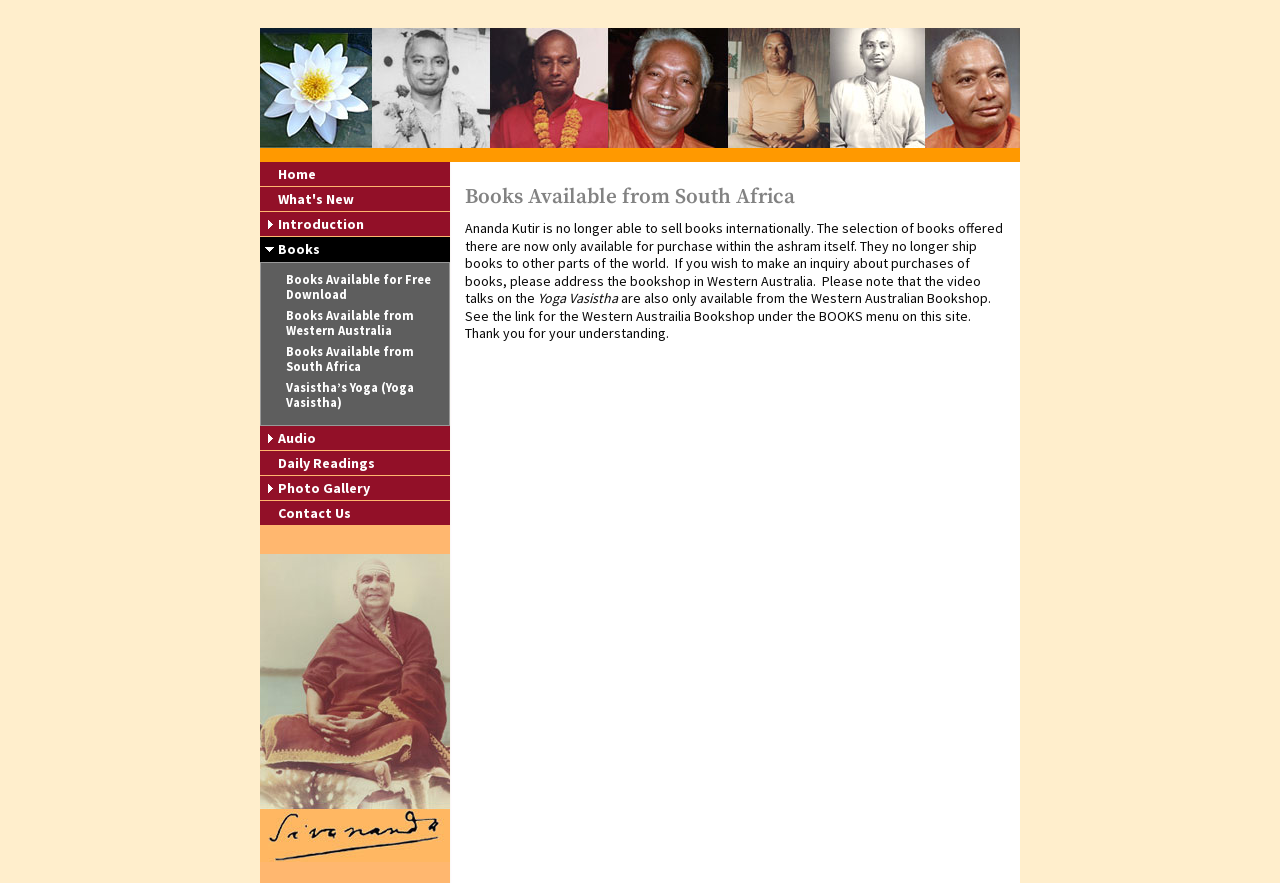What is the name of the book available for free download?
Look at the screenshot and respond with one word or a short phrase.

Not specified